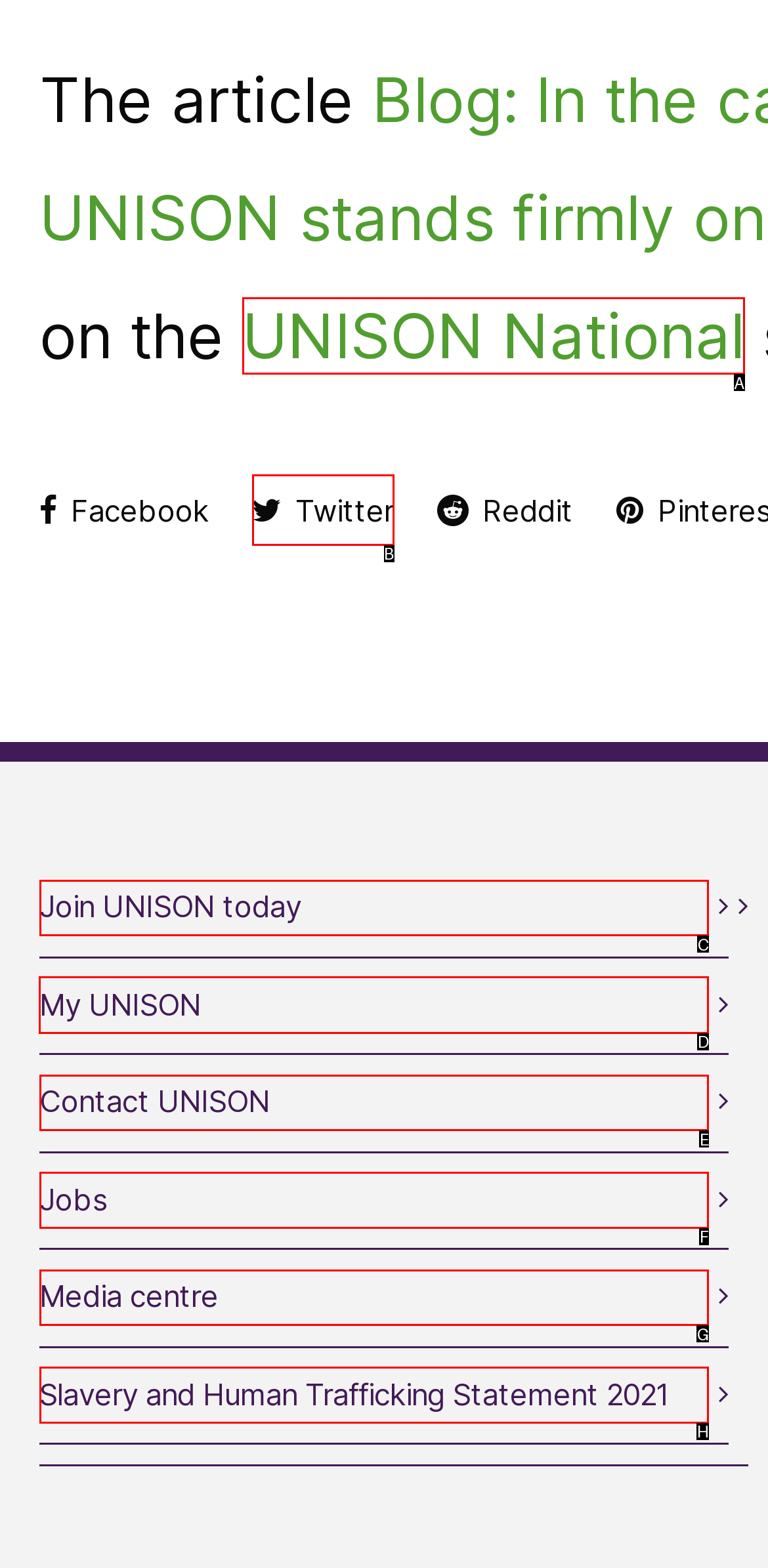Select the proper UI element to click in order to perform the following task: Access My UNISON. Indicate your choice with the letter of the appropriate option.

D